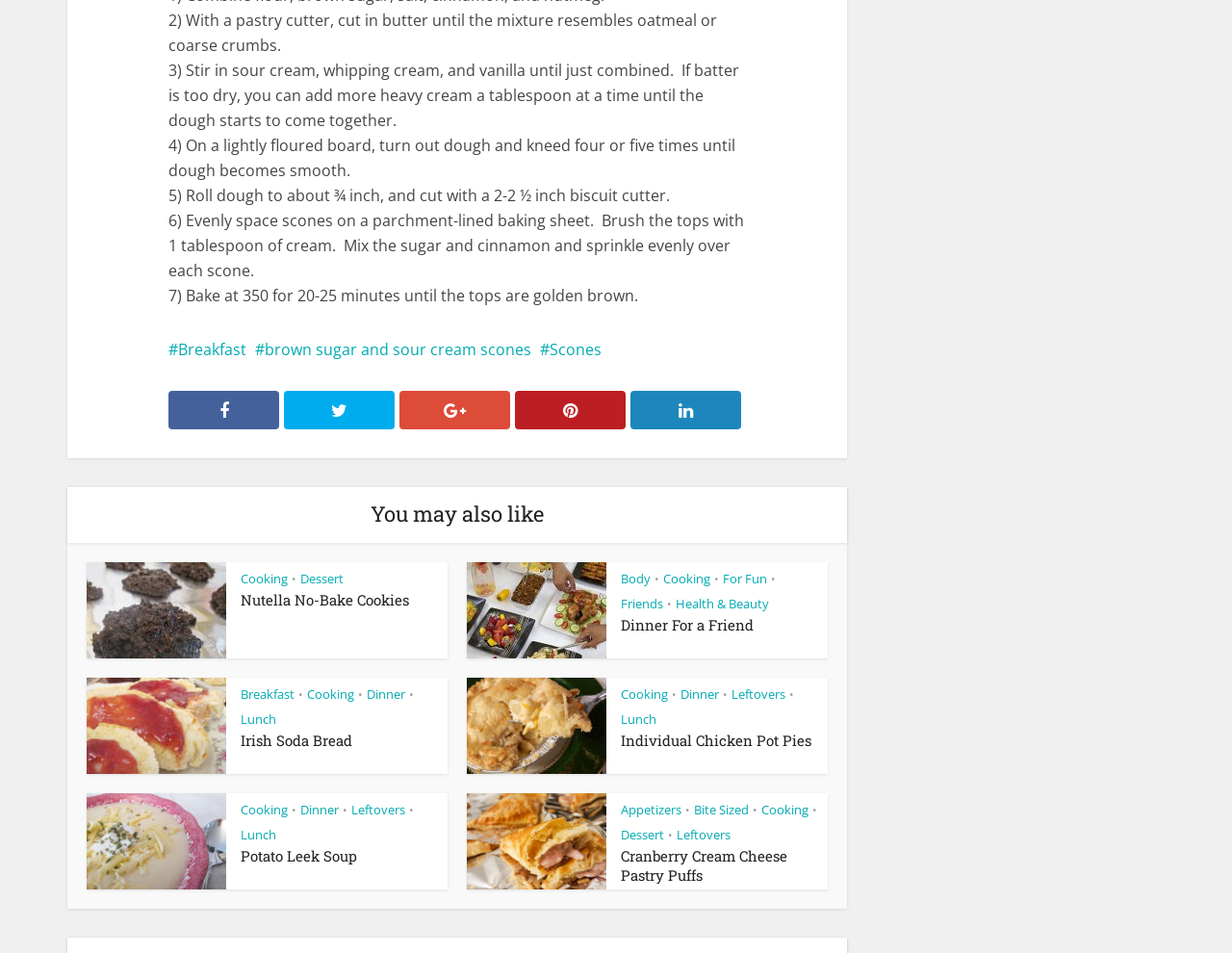Can you provide the bounding box coordinates for the element that should be clicked to implement the instruction: "Click on the 'Nutella No-Bake Cookies' link"?

[0.195, 0.62, 0.332, 0.64]